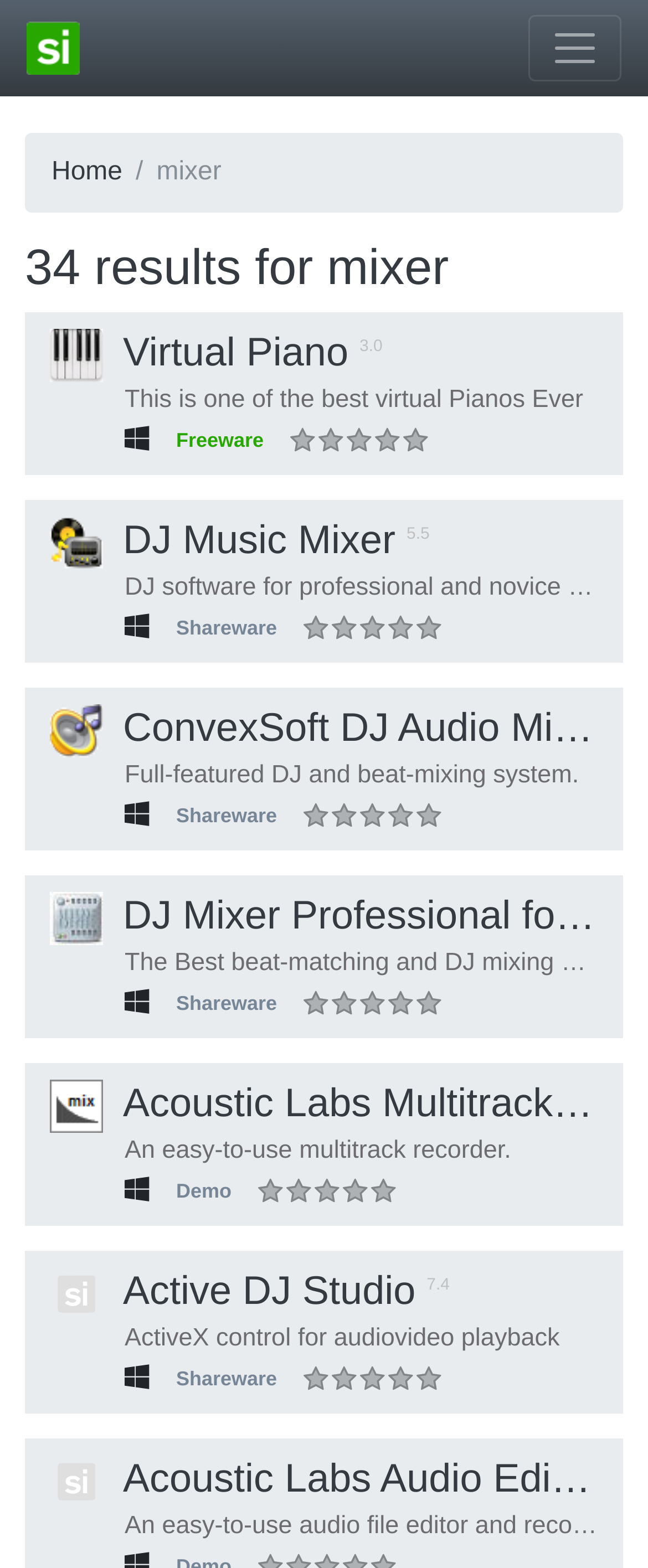Locate the bounding box of the UI element based on this description: "Home". Provide four float numbers between 0 and 1 as [left, top, right, bottom].

[0.079, 0.101, 0.189, 0.119]